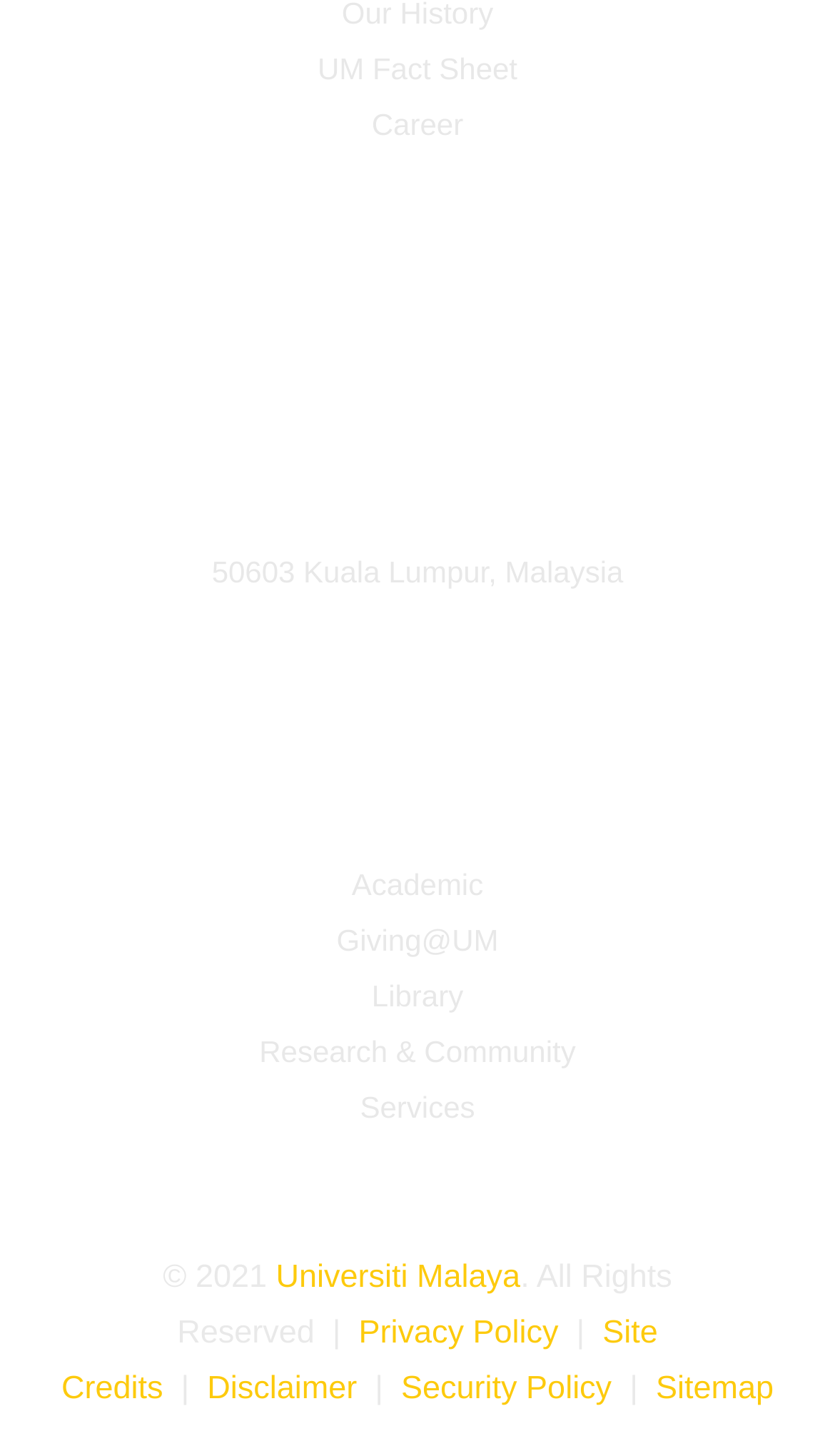Specify the bounding box coordinates for the region that must be clicked to perform the given instruction: "Access the Library".

[0.445, 0.665, 0.555, 0.704]